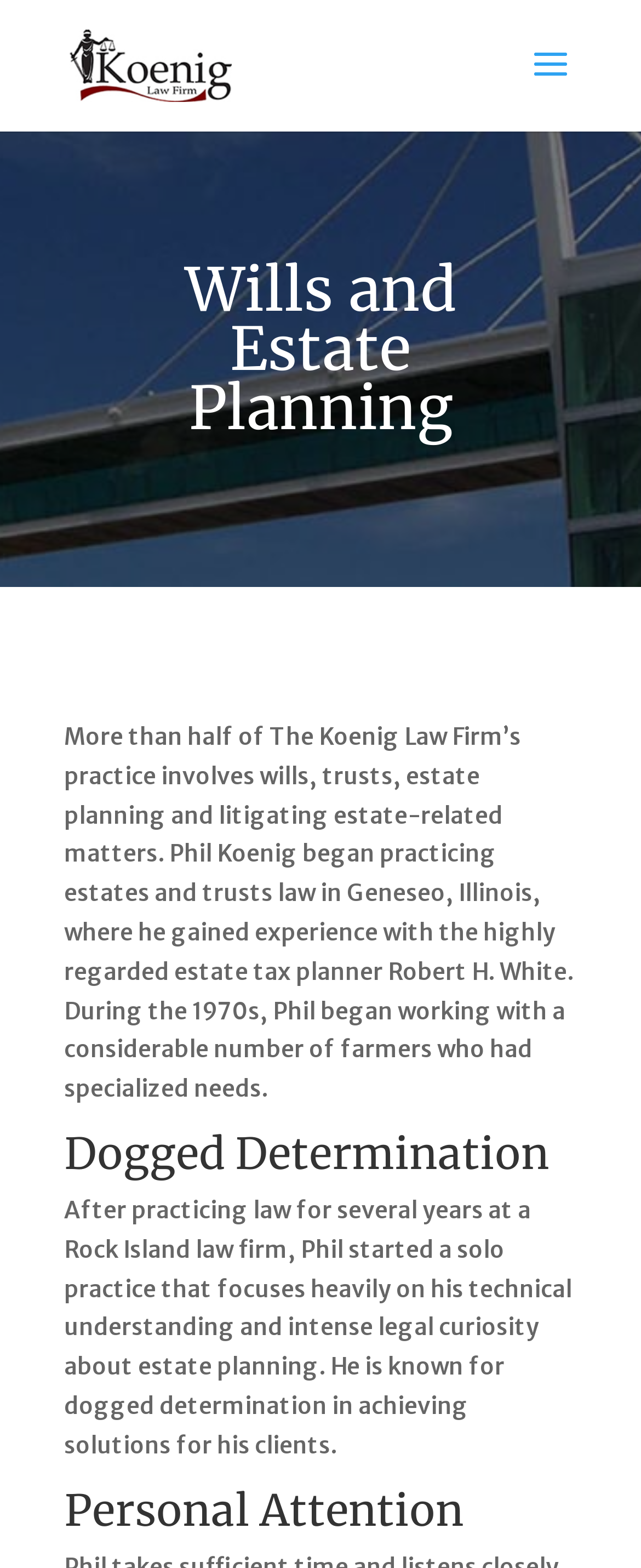Answer this question using a single word or a brief phrase:
What is Phil Koenig known for?

Dogged determination